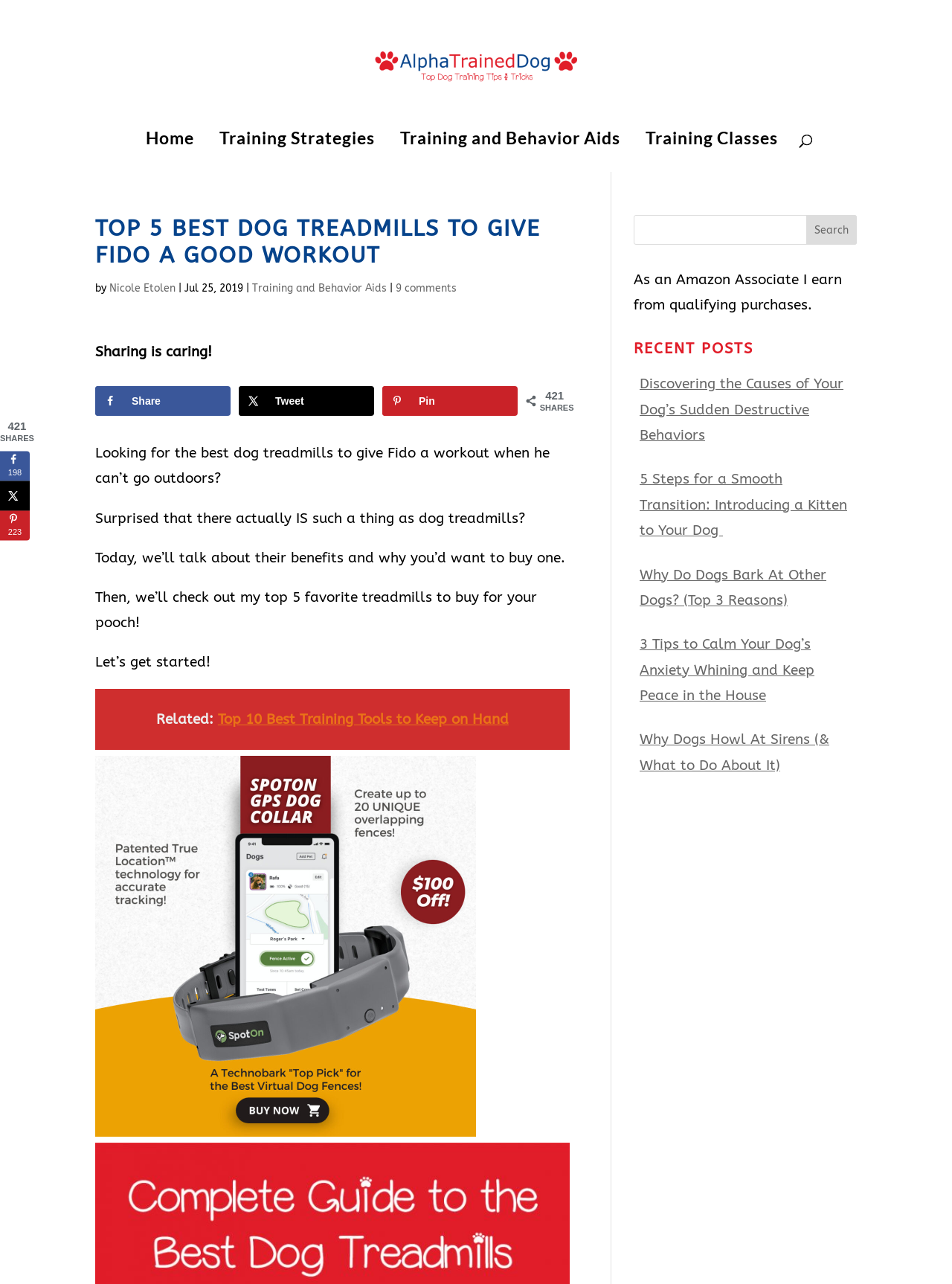How many shares does the webpage have?
Please provide a single word or phrase as your answer based on the image.

421